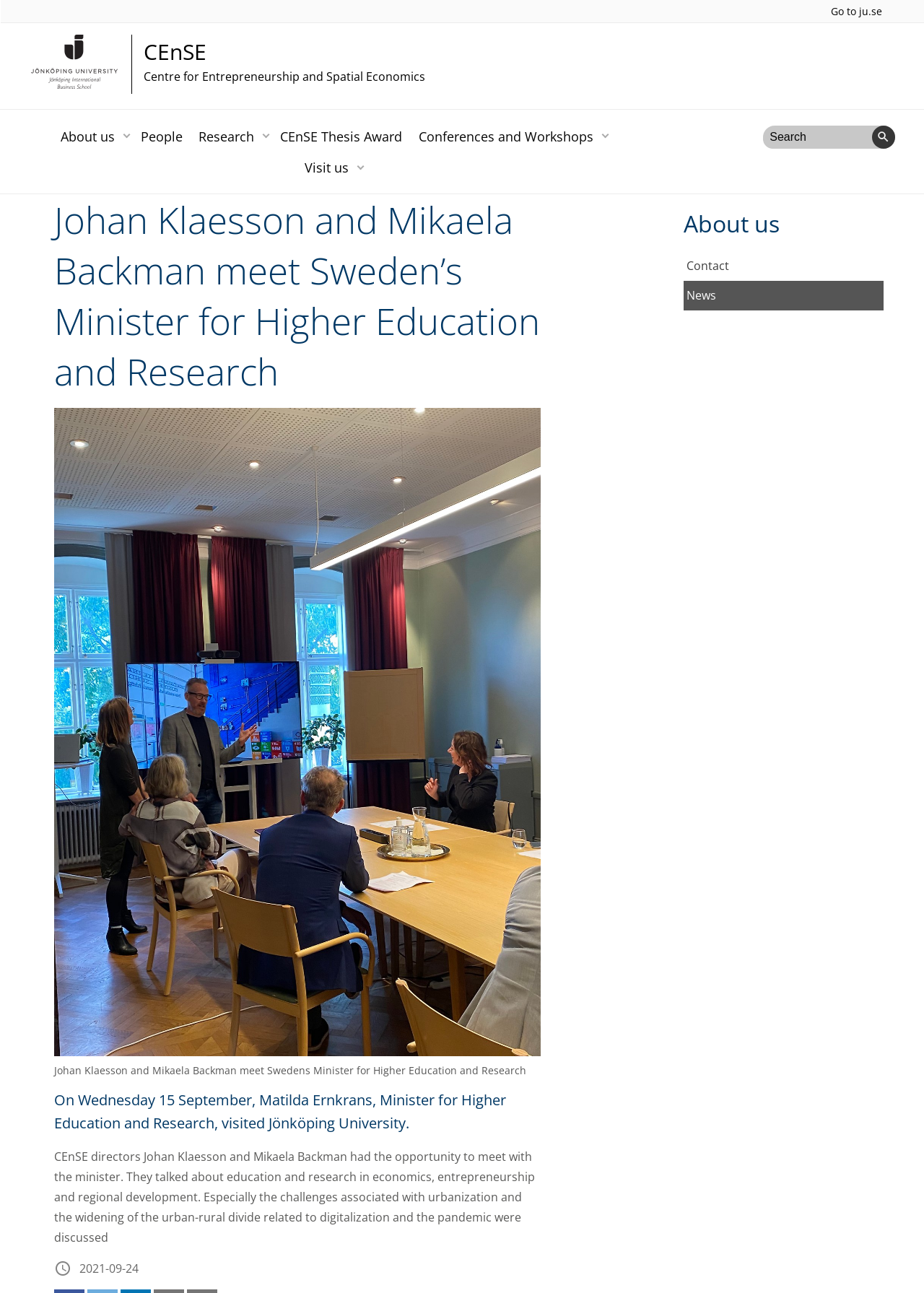What is the topic of discussion between the minister and the CEnSE directors?
Please describe in detail the information shown in the image to answer the question.

I found the answer by reading the StaticText element that describes the meeting between the minister and the CEnSE directors, which mentions that they talked about education and research in economics, entrepreneurship, and regional development.